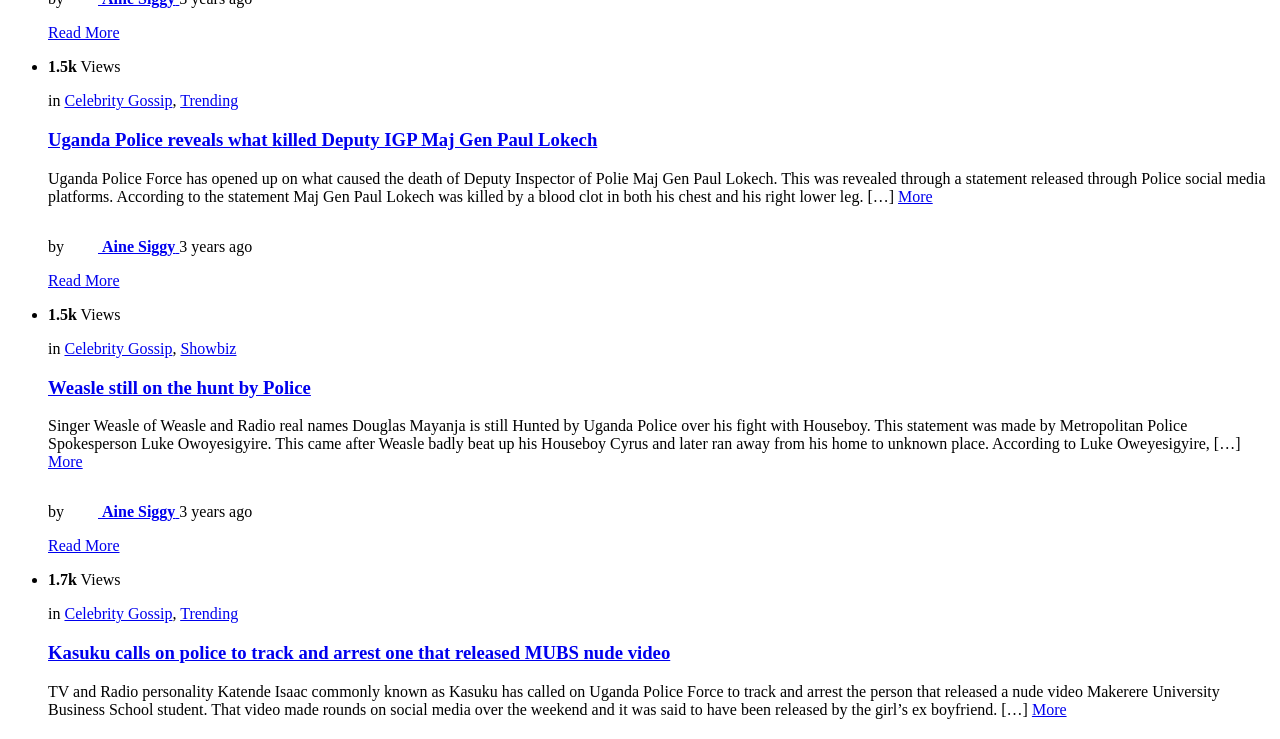Locate and provide the bounding box coordinates for the HTML element that matches this description: "More".

[0.038, 0.613, 0.065, 0.636]